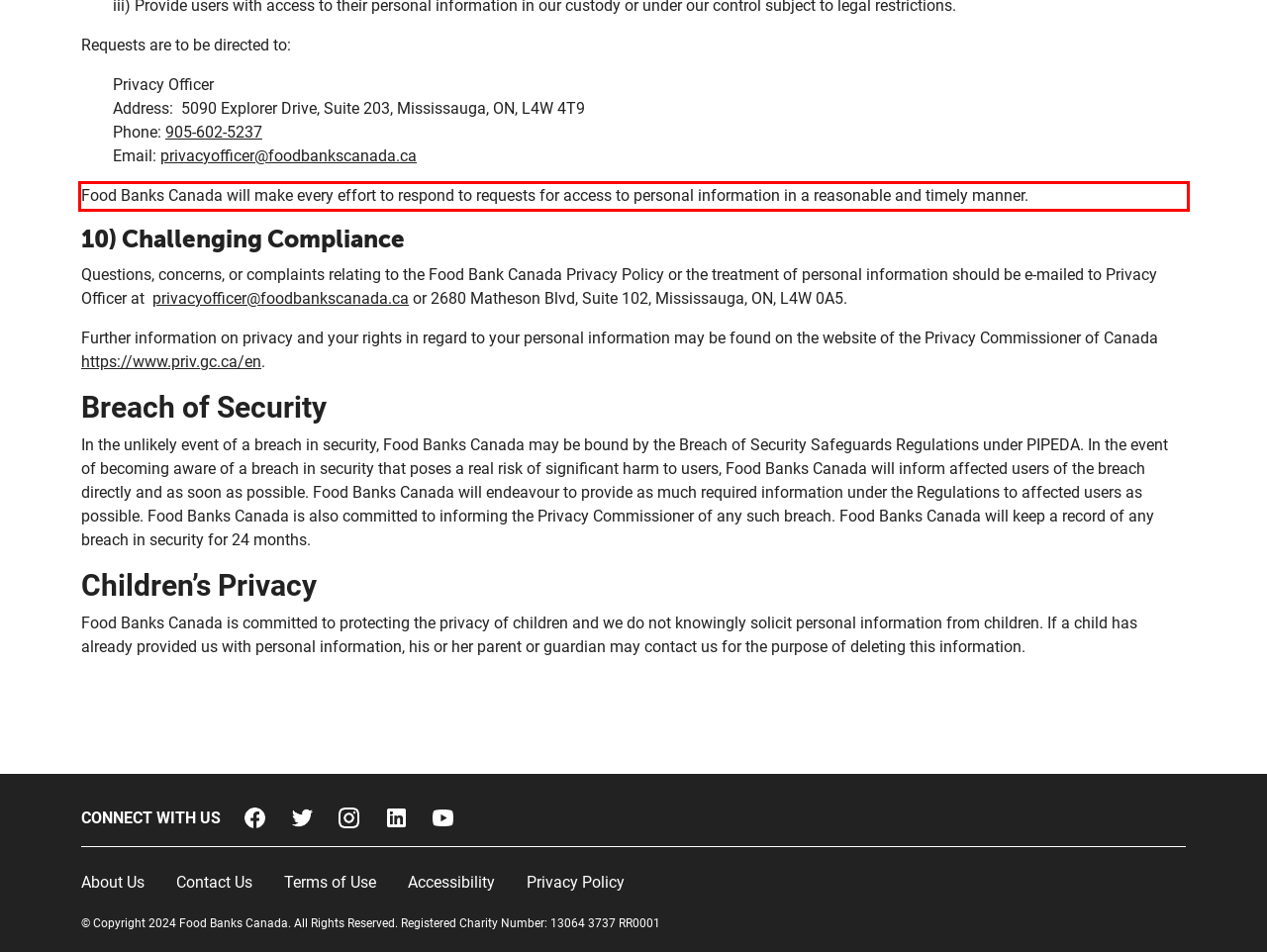Please extract the text content within the red bounding box on the webpage screenshot using OCR.

Food Banks Canada will make every effort to respond to requests for access to personal information in a reasonable and timely manner.